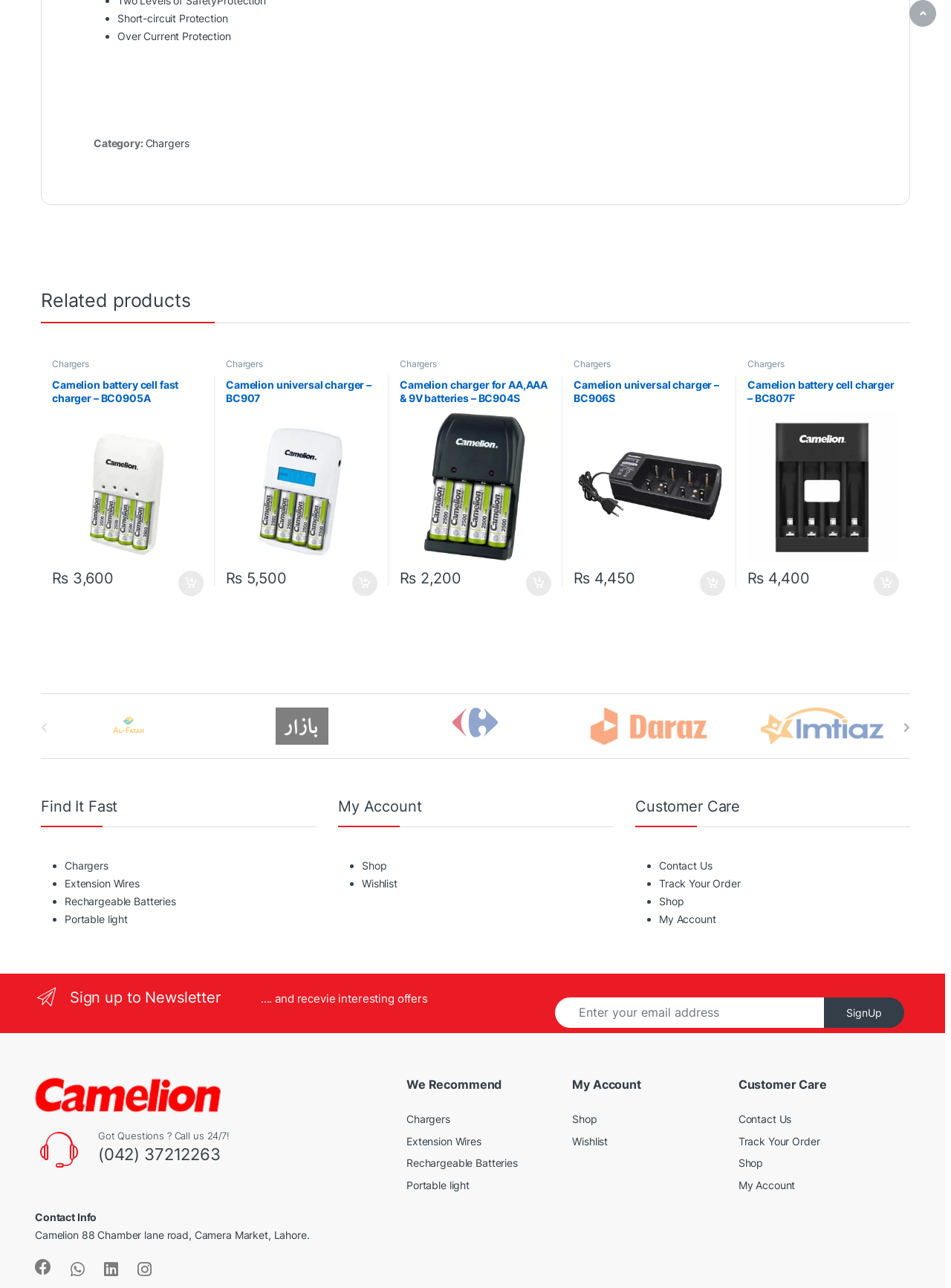Provide the bounding box coordinates of the HTML element this sentence describes: "Add to cart". The bounding box coordinates consist of four float numbers between 0 and 1, i.e., [left, top, right, bottom].

[0.188, 0.437, 0.214, 0.457]